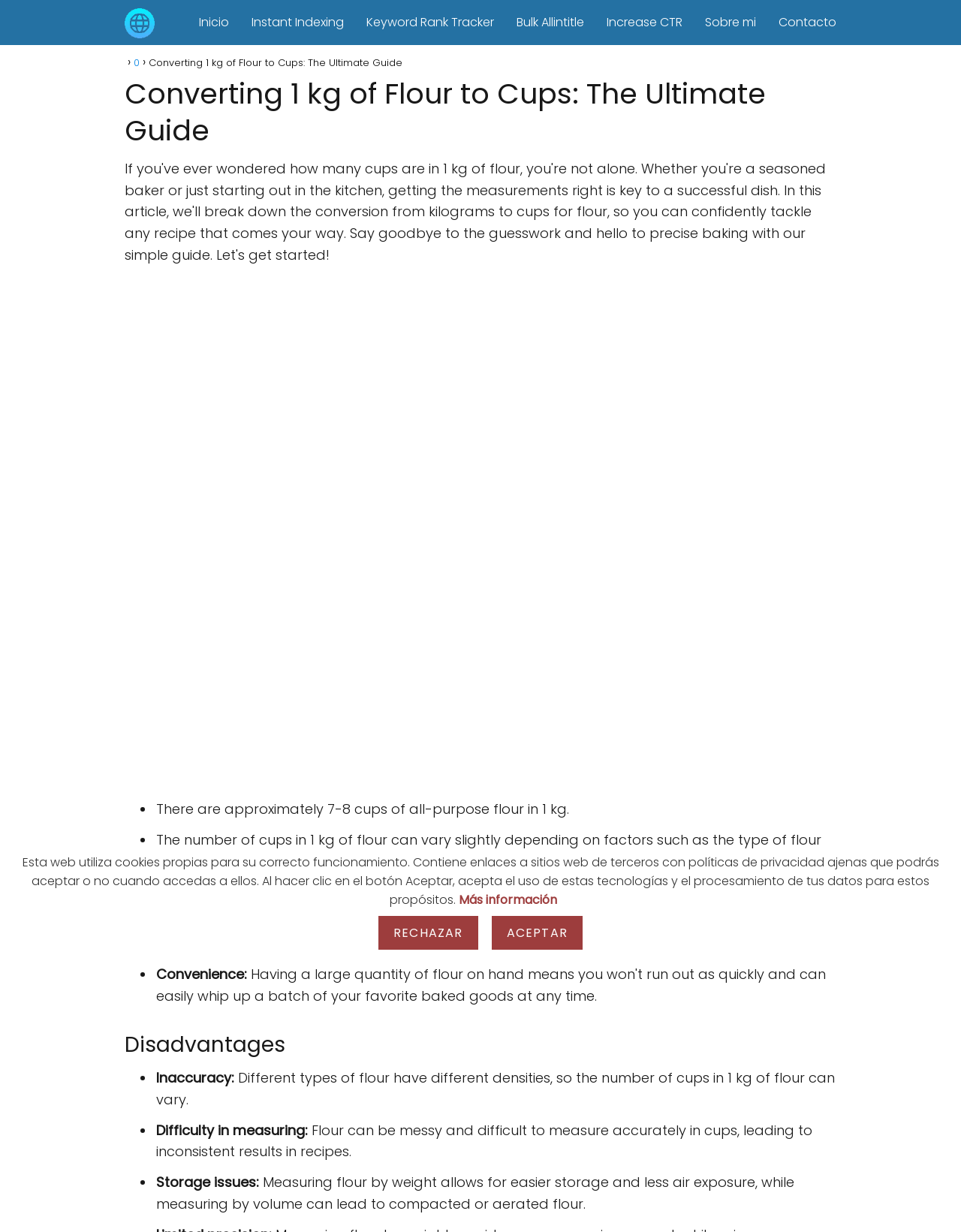Identify the bounding box coordinates for the element you need to click to achieve the following task: "Click the 'Increase CTR' link". The coordinates must be four float values ranging from 0 to 1, formatted as [left, top, right, bottom].

[0.631, 0.011, 0.71, 0.025]